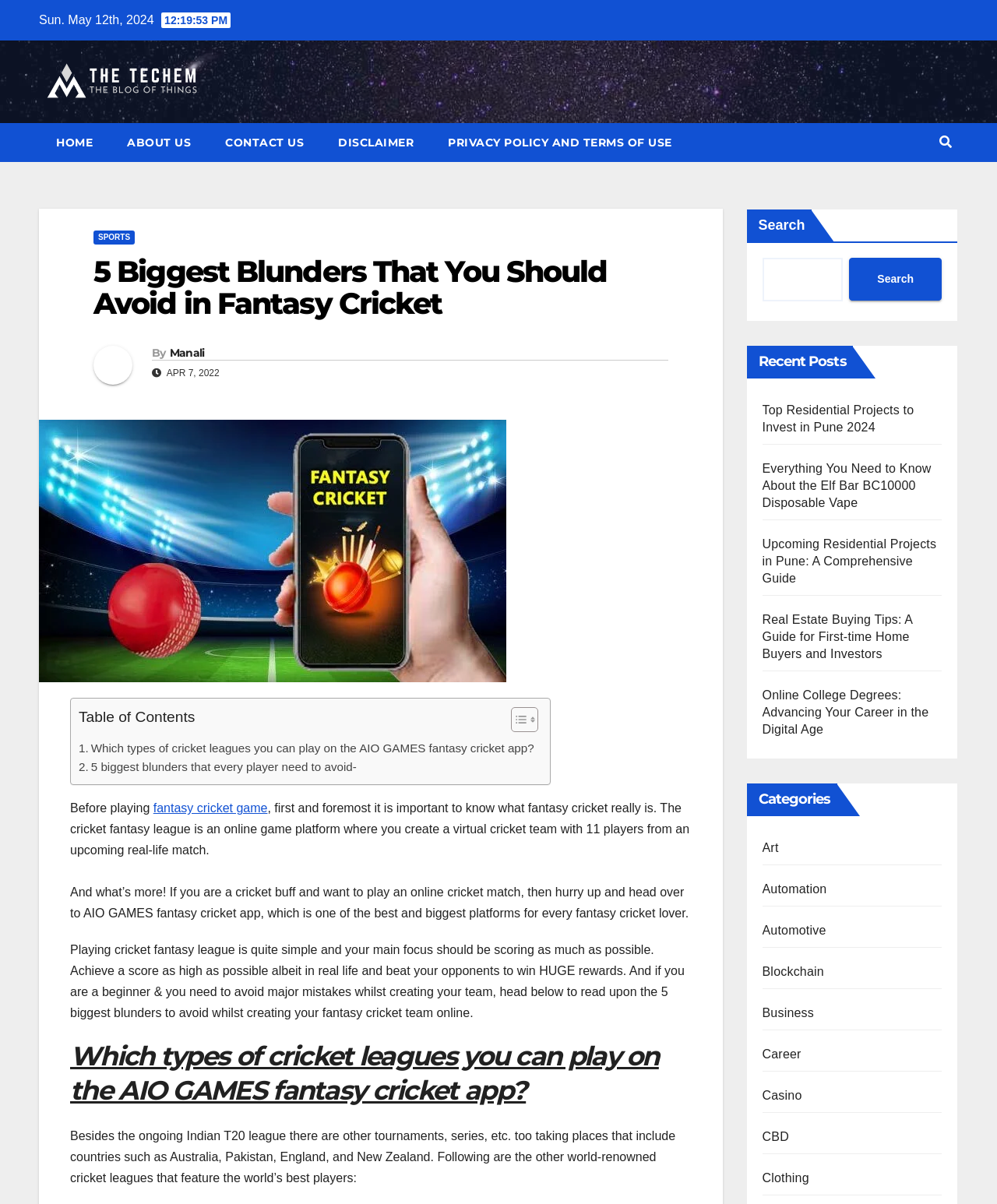Generate a detailed explanation of the webpage's features and information.

The webpage appears to be a blog post titled "5 Biggest Blunders That You Should Avoid in Fantasy Cricket" on a website called "The Techem". At the top of the page, there is a navigation menu with links to "HOME", "ABOUT US", "CONTACT US", "DISCLAIMER", and "PRIVACY POLICY AND TERMS OF USE". Next to the navigation menu, there is a button with a hamburger icon that has a popup menu with a link to "SPORTS".

Below the navigation menu, there is a heading that displays the title of the blog post, followed by a permalink and a link to the author's name, "Manali". The date "APR 7, 2022" is also displayed.

The main content of the blog post is divided into sections, with headings and paragraphs of text. The first section introduces the concept of fantasy cricket and explains how to play it. The text is accompanied by a table of contents that links to different sections of the article.

The article then discusses the different types of cricket leagues that can be played on the AIO GAMES fantasy cricket app, including the Indian T20 league and other international tournaments. There is also a section that provides tips for beginners on how to avoid common mistakes when creating a fantasy cricket team.

On the right-hand side of the page, there is a search bar and a section titled "Recent Posts" that lists several links to other blog posts on the website. Below that, there is a section titled "Categories" that lists links to different categories of blog posts, such as "Art", "Automation", and "Business".

At the very top of the page, there is a small section that displays the date "Sun. May 12th, 2024" and a link to "The Techem" with a small icon.